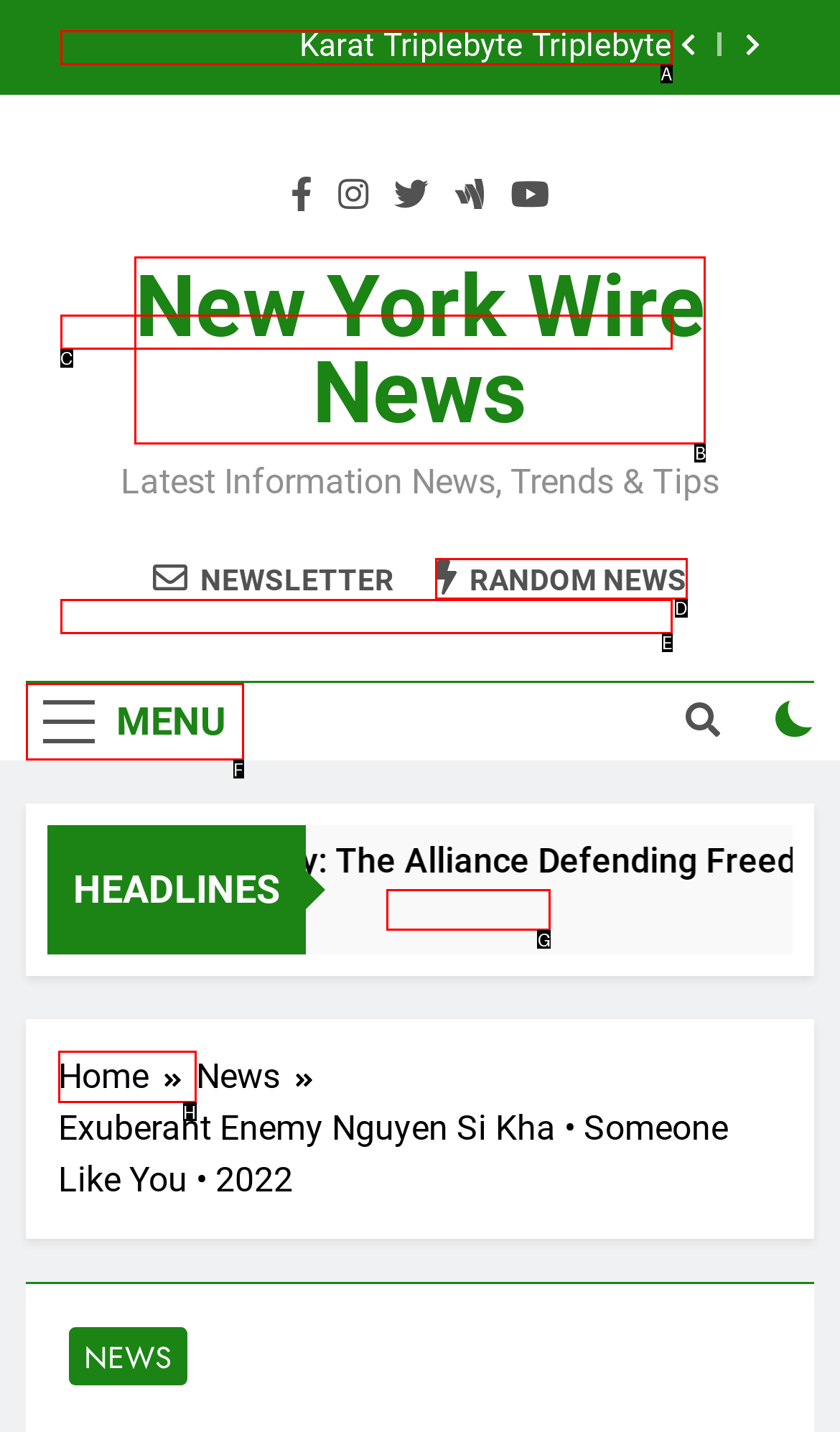Identify which HTML element matches the description: 2 months ago
Provide your answer in the form of the letter of the correct option from the listed choices.

G